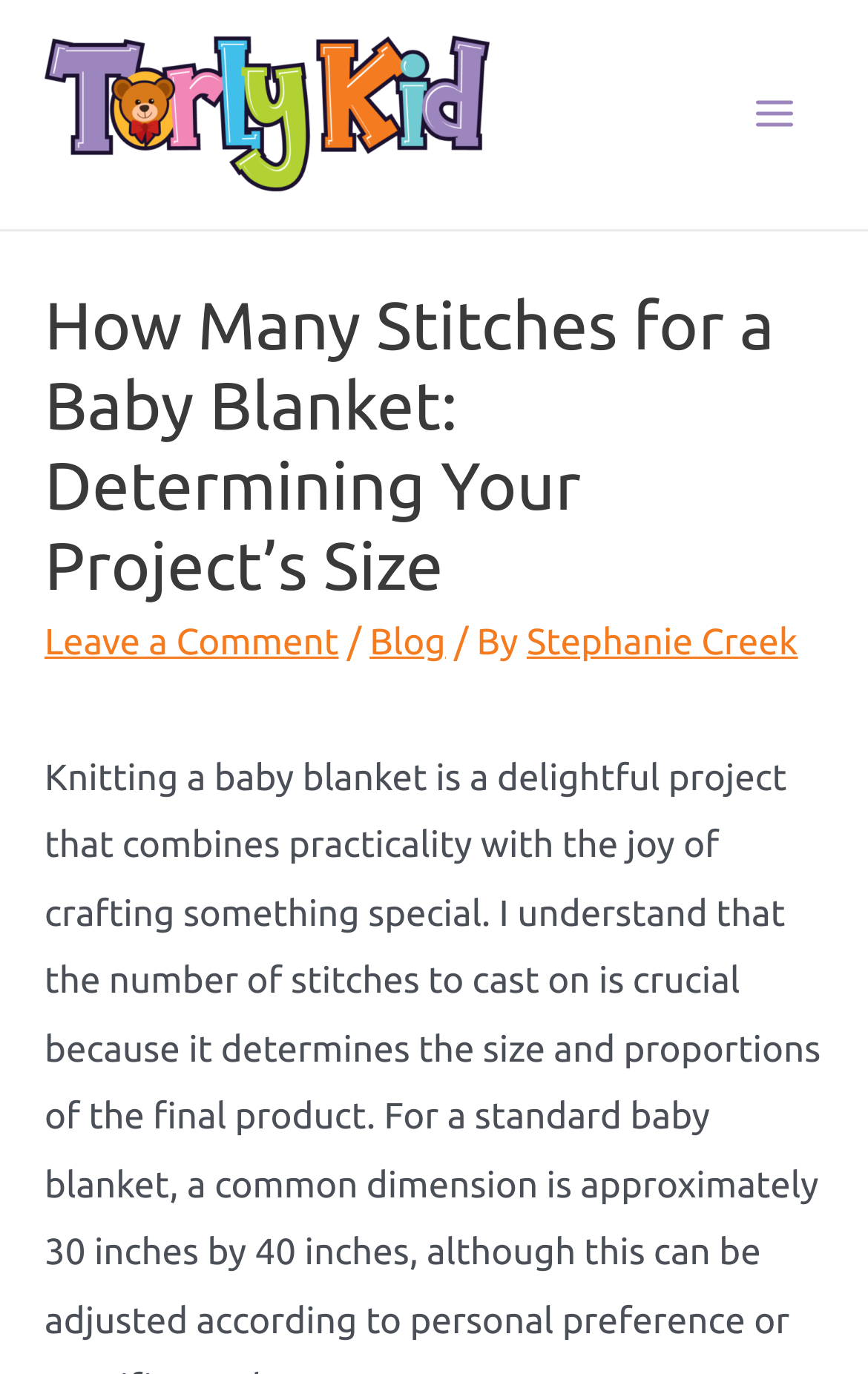What is the name of the website?
Using the image as a reference, give an elaborate response to the question.

I determined the name of the website by looking at the top-left corner of the webpage, where I found a link with the text 'Torly Kid'.